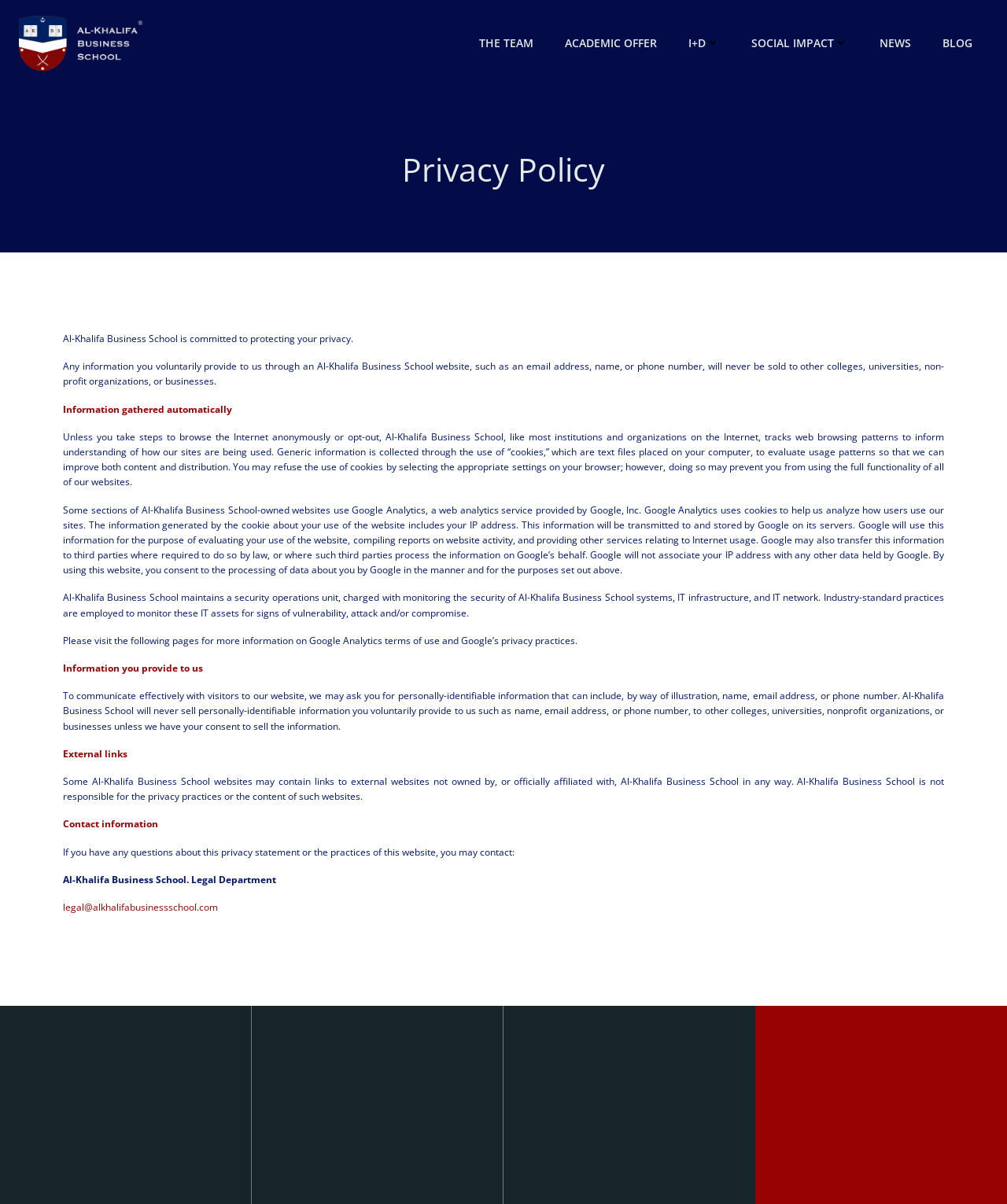What is the name of the business school?
Using the image as a reference, give a one-word or short phrase answer.

Al-Khalifa Business School